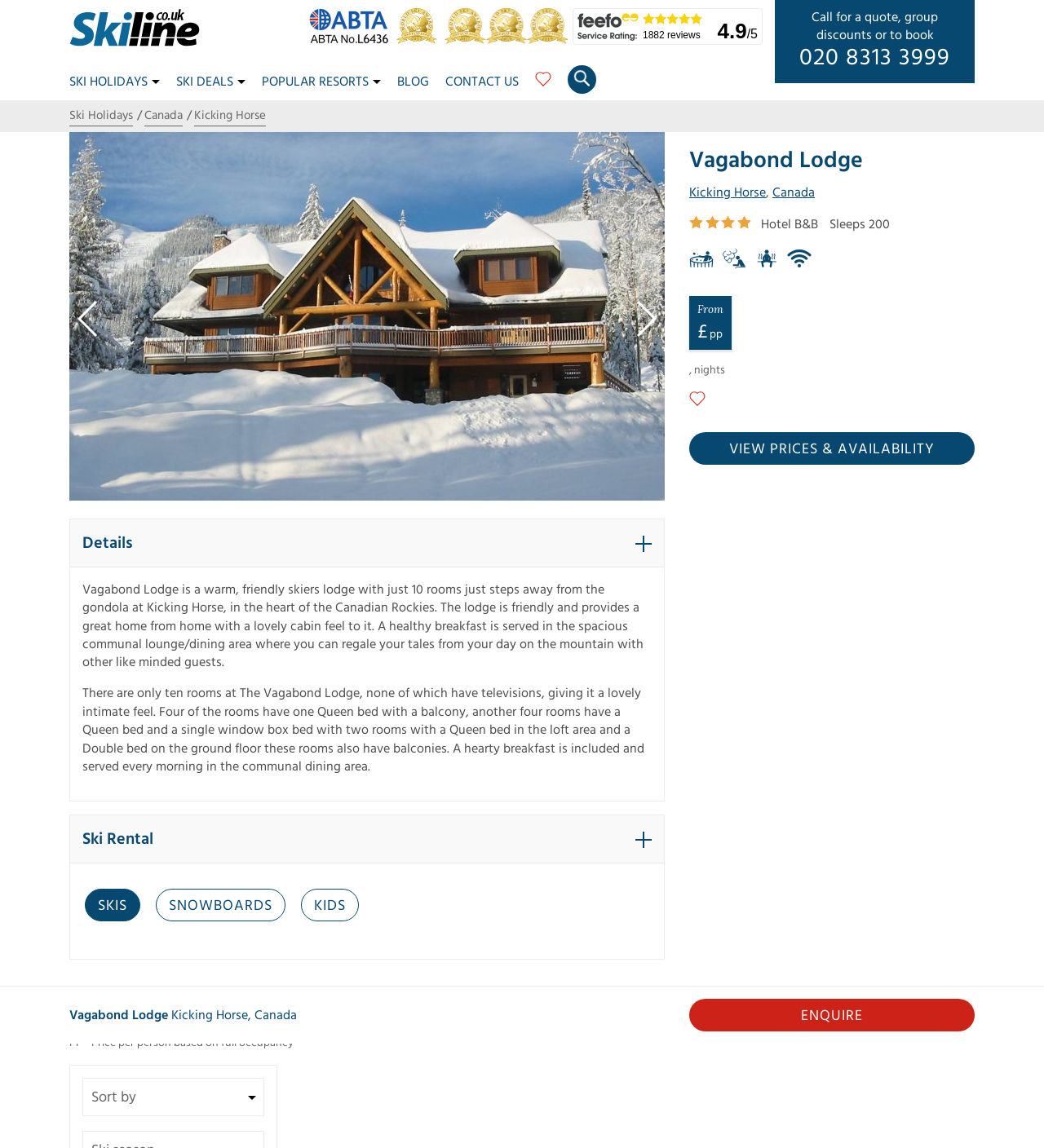Locate the bounding box coordinates of the area to click to fulfill this instruction: "Explore 'Kicking Horse' resort". The bounding box should be presented as four float numbers between 0 and 1, in the order [left, top, right, bottom].

[0.186, 0.093, 0.255, 0.11]